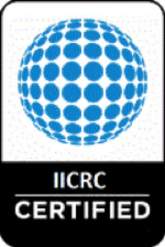What does the IICRC certification symbolize?
Using the information from the image, give a concise answer in one word or a short phrase.

Quality and integrity